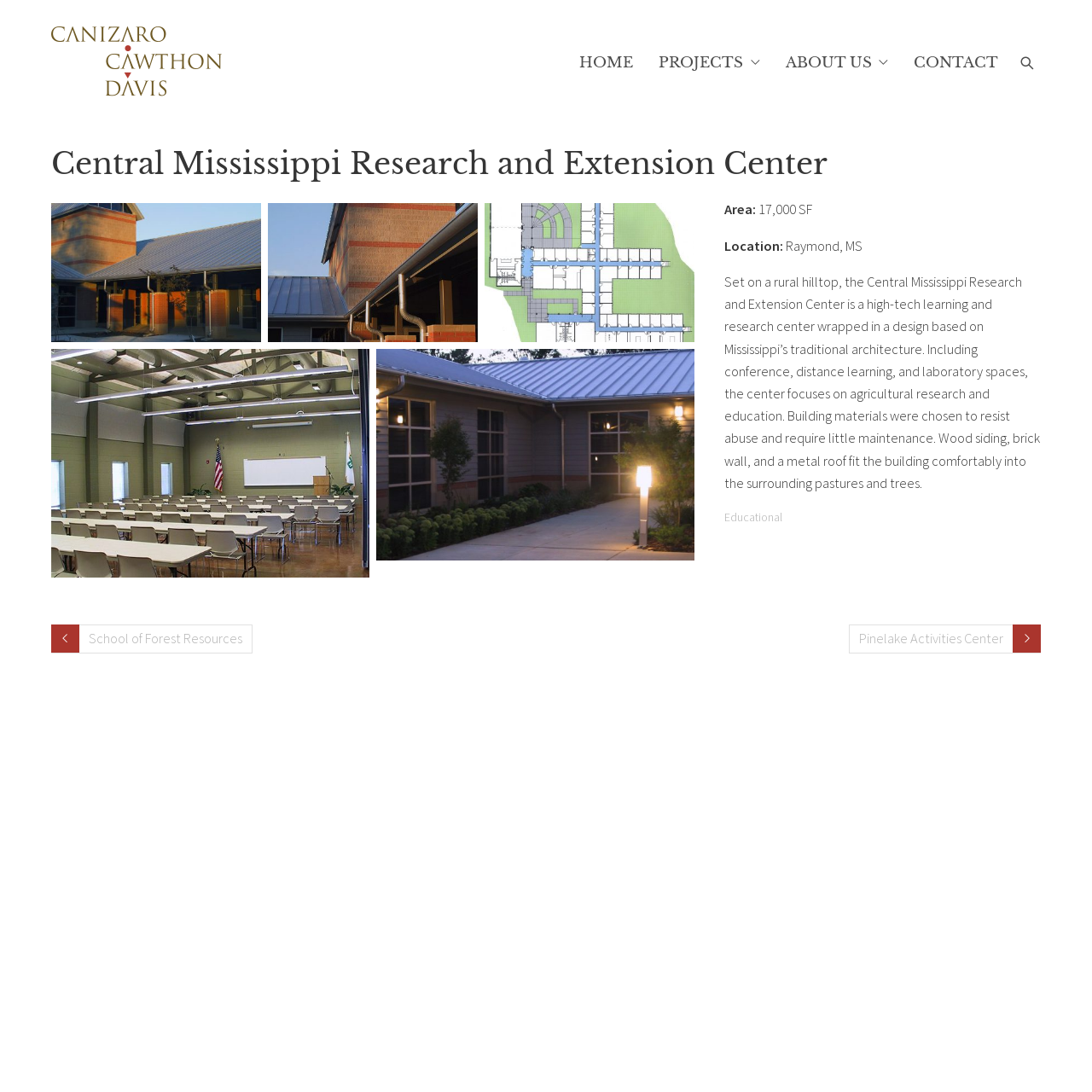Please identify the bounding box coordinates of the element I should click to complete this instruction: 'View the location on the map'. The coordinates should be given as four float numbers between 0 and 1, like this: [left, top, right, bottom].

[0.518, 0.78, 0.561, 0.794]